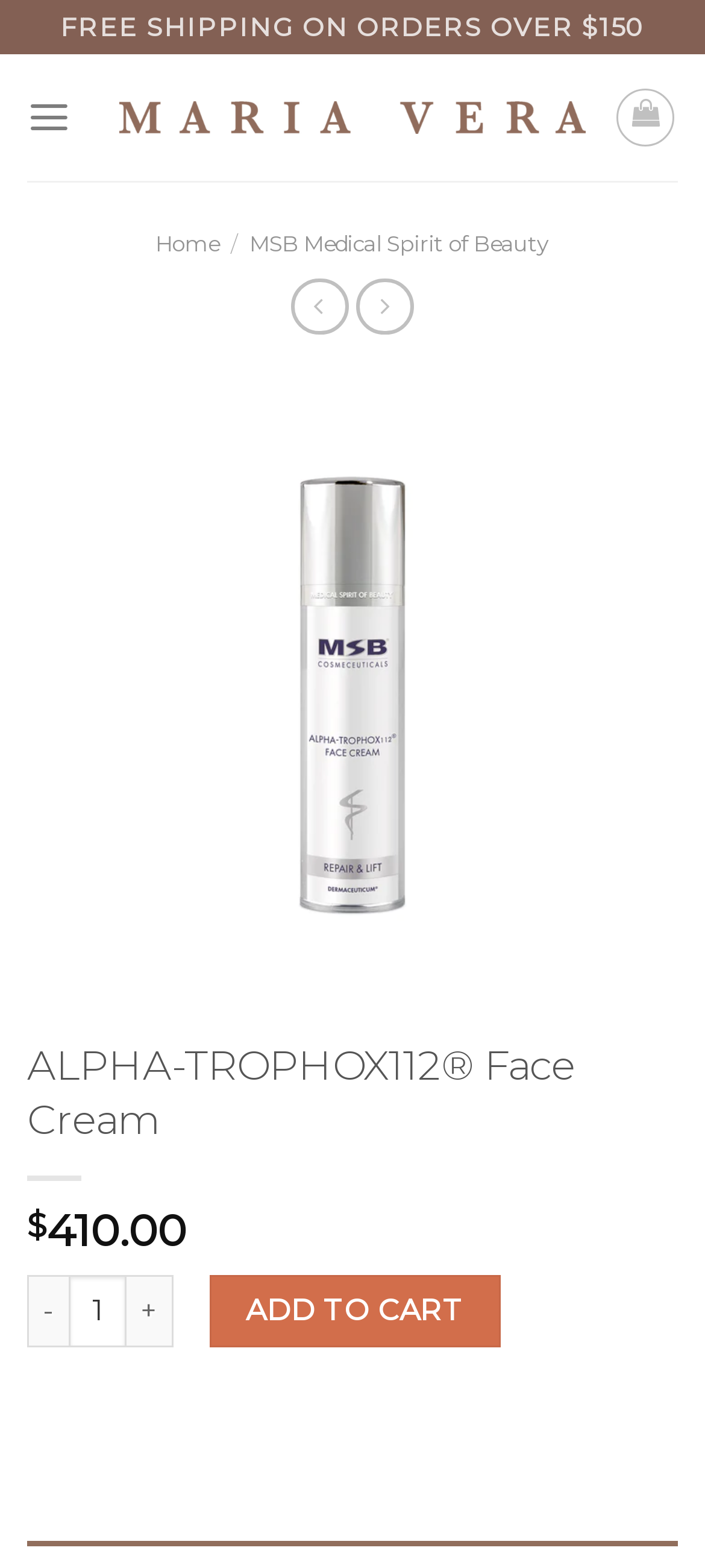How many navigation links are there in the top menu?
Please provide a comprehensive answer based on the contents of the image.

I counted the number of navigation links in the top menu by looking at the link elements with text 'FREE SHIPPING ON ORDERS OVER $150', 'Maria Vera Skin Care', 'Home', 'MSB Medical Spirit of Beauty', and the icon link ''.